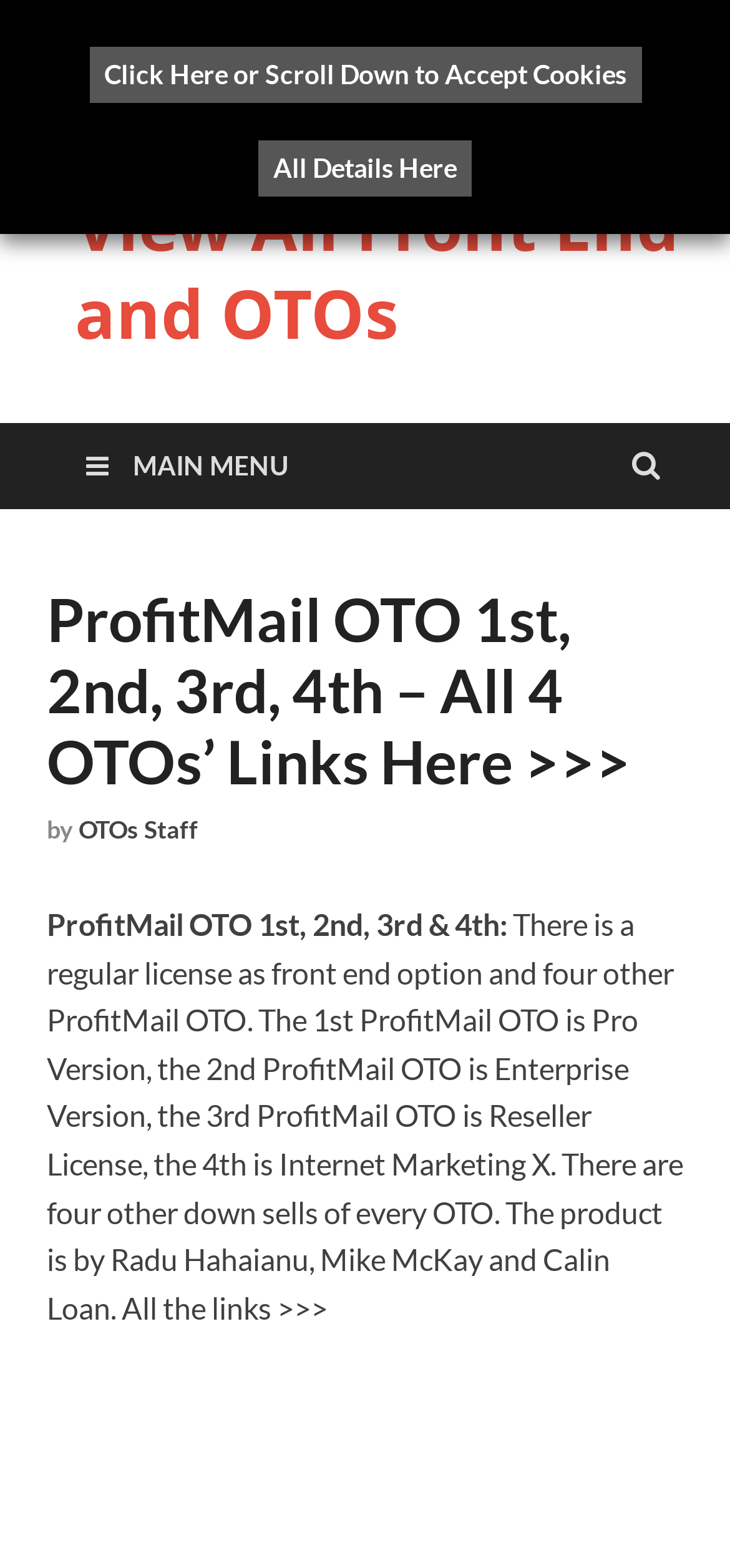What is the 4th ProfitMail OTO?
Please provide a detailed and comprehensive answer to the question.

The webpage states that 'the 4th is Internet Marketing X.' This information is provided in the description of the ProfitMail OTOs.